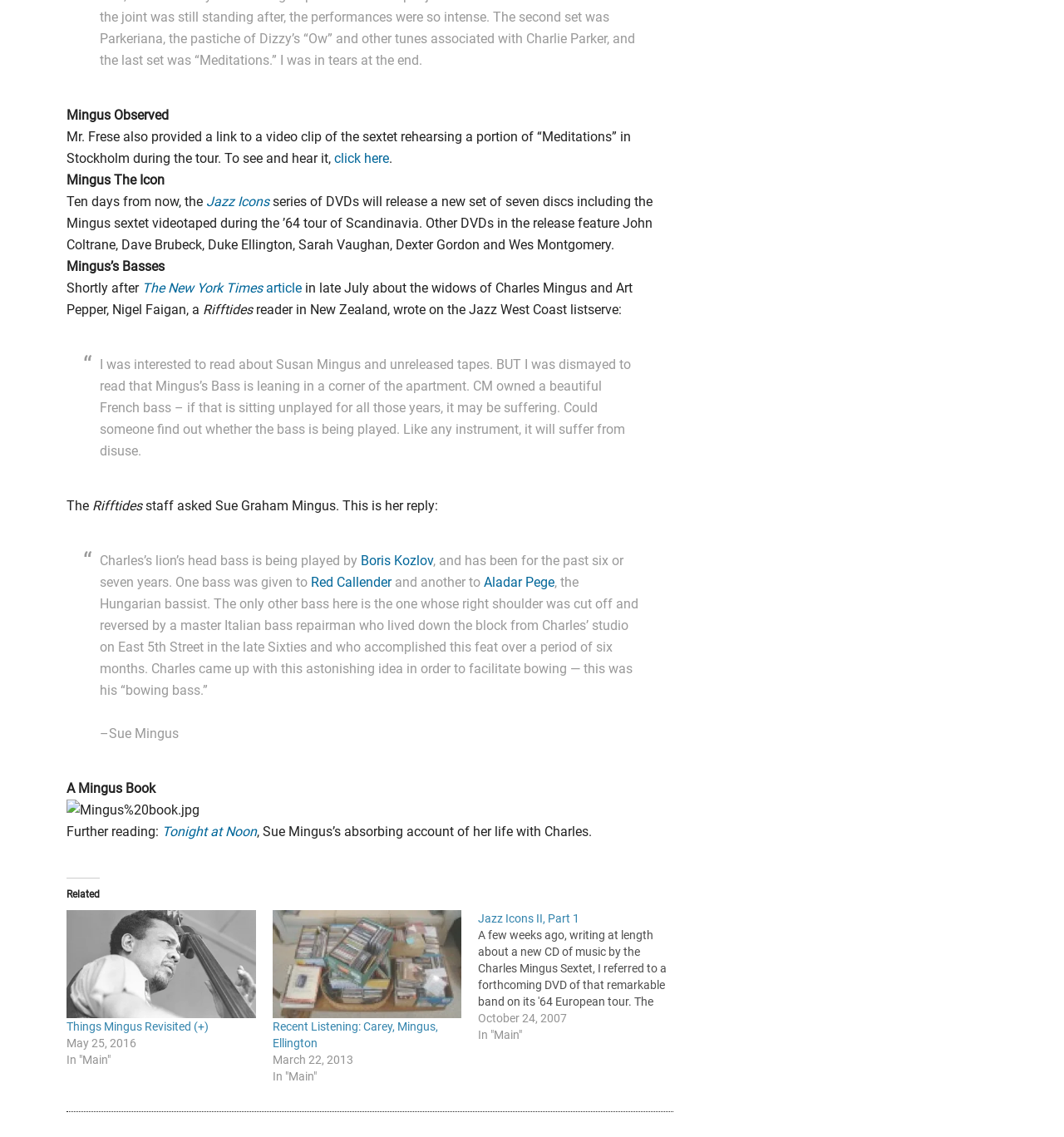Determine the bounding box coordinates of the UI element that matches the following description: "Things Mingus Revisited (+)". The coordinates should be four float numbers between 0 and 1 in the format [left, top, right, bottom].

[0.062, 0.897, 0.196, 0.909]